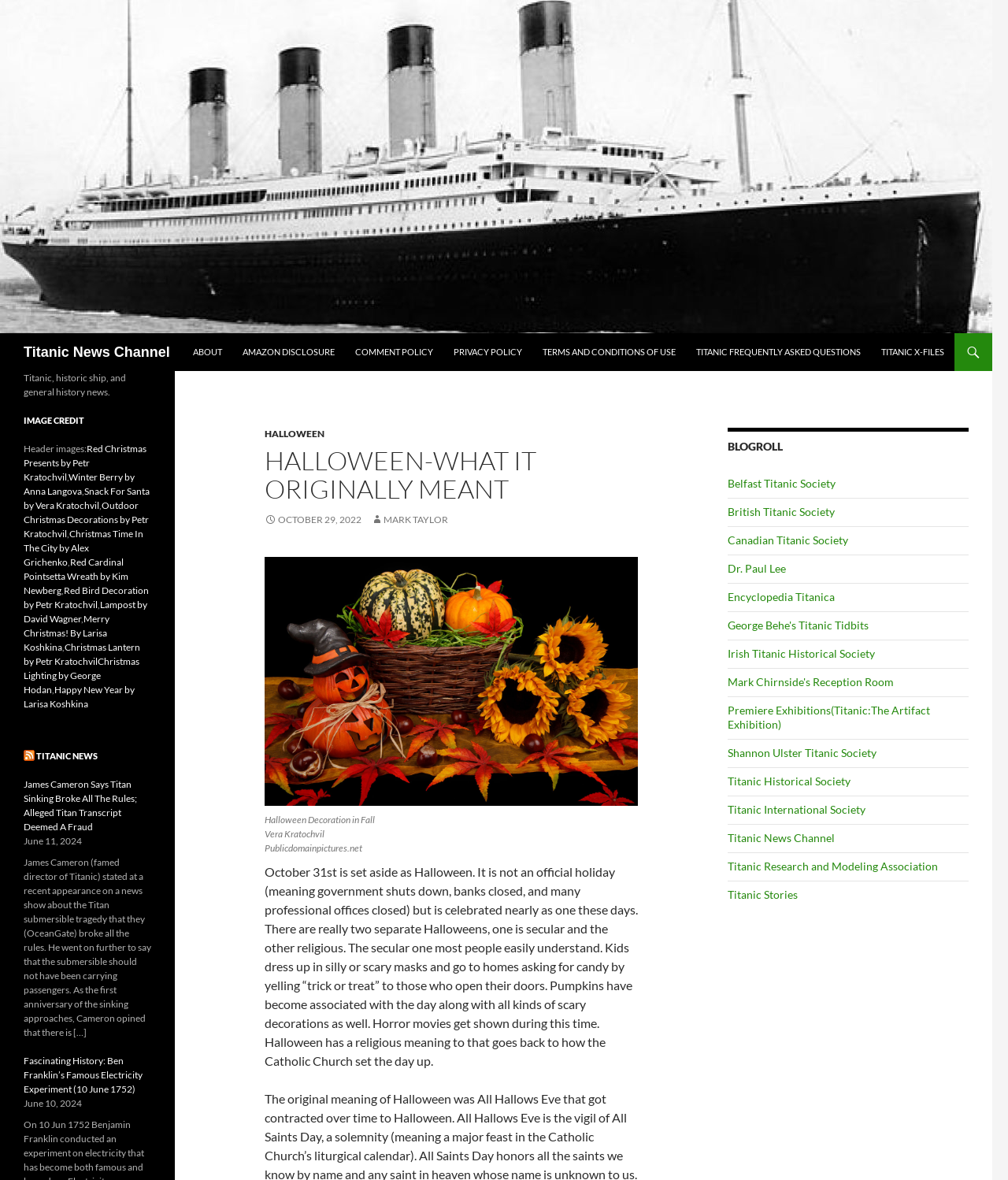What is the topic of the article?
Respond to the question with a single word or phrase according to the image.

Halloween